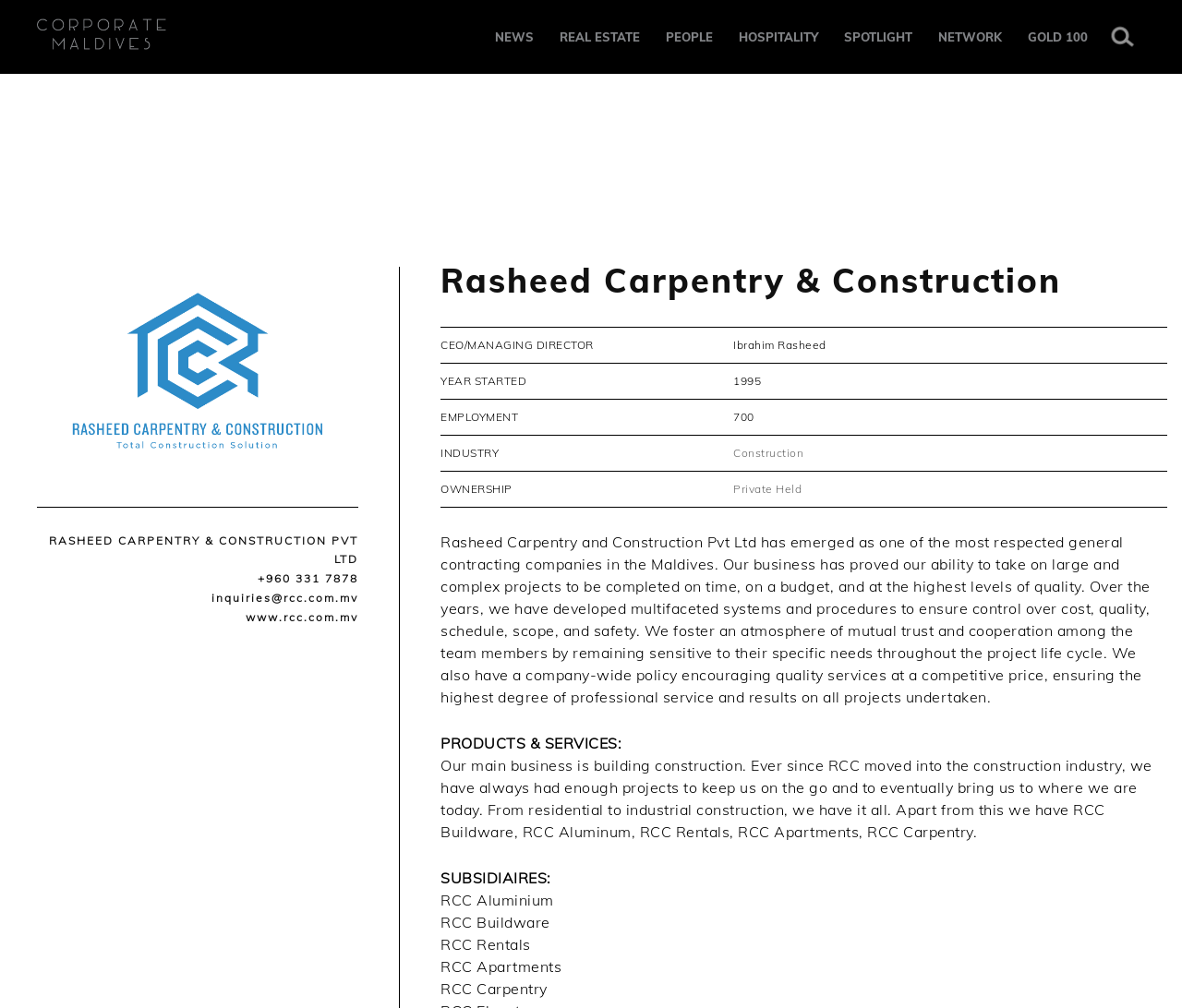How many employees does the company have?
Provide a detailed and well-explained answer to the question.

The number of employees is obtained from the StaticText element 'EMPLOYMENT' and its corresponding StaticText element '700'.